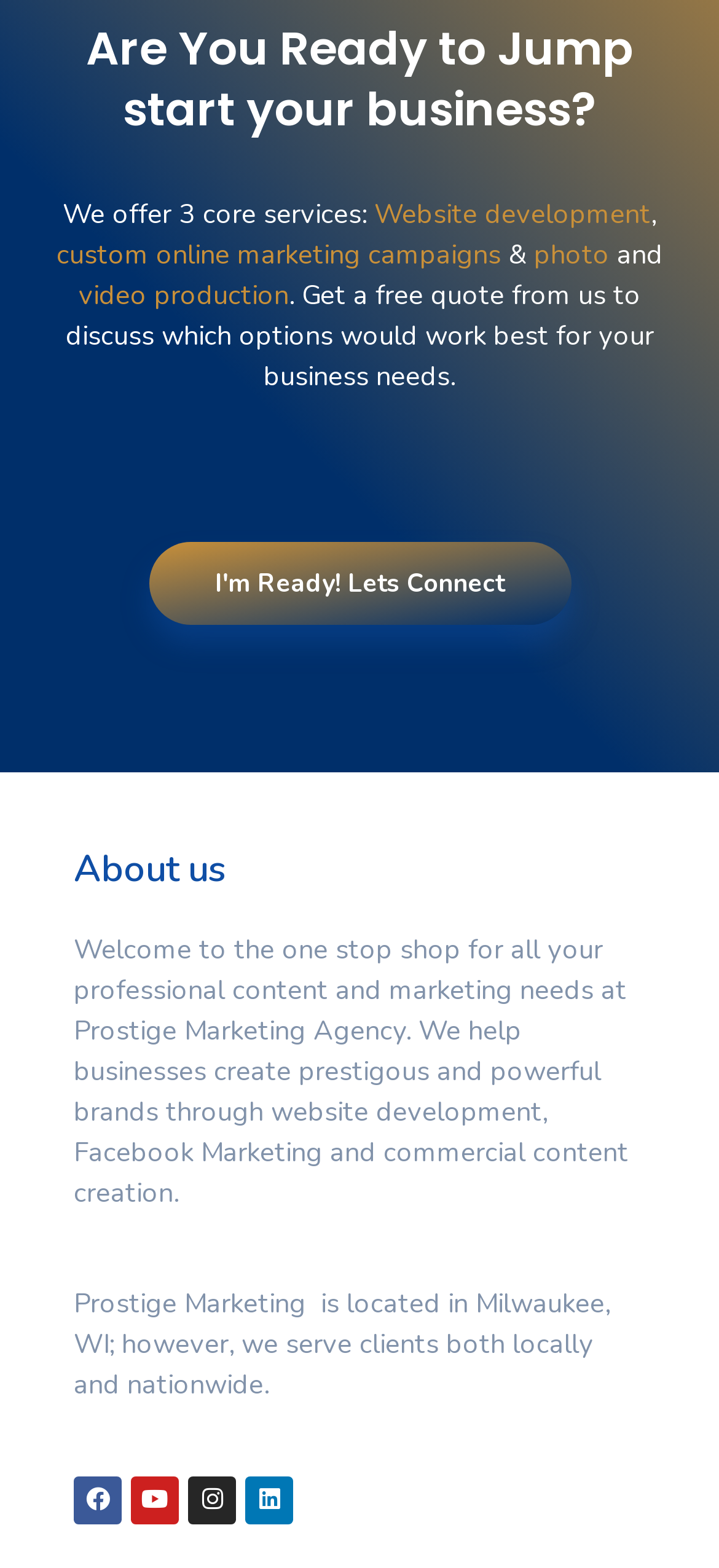Extract the bounding box coordinates of the UI element described by: "I'm ready! Lets connect". The coordinates should include four float numbers ranging from 0 to 1, e.g., [left, top, right, bottom].

[0.206, 0.345, 0.794, 0.399]